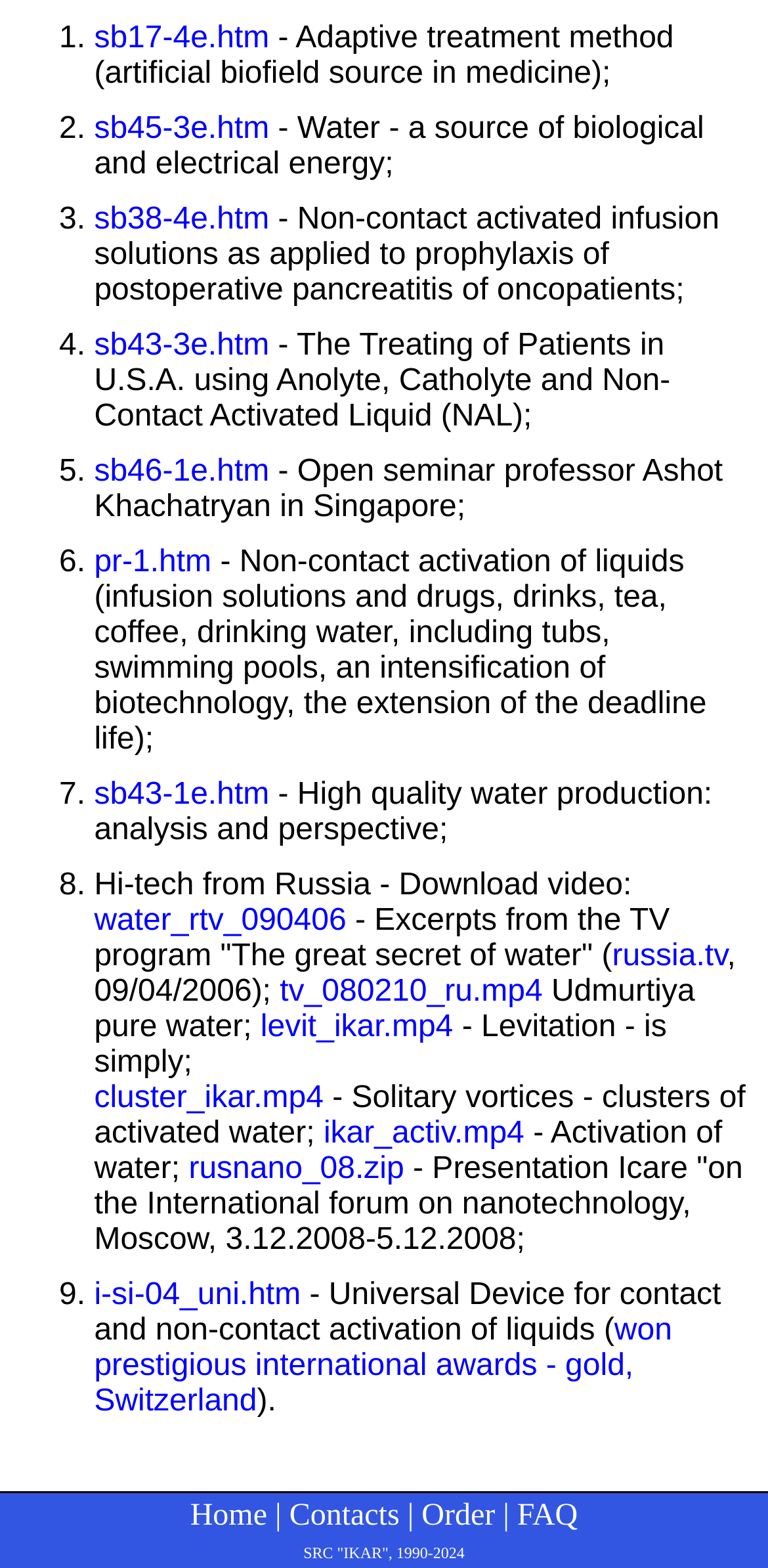Please identify the bounding box coordinates of the element that needs to be clicked to execute the following command: "Go to the home page". Provide the bounding box using four float numbers between 0 and 1, formatted as [left, top, right, bottom].

[0.248, 0.956, 0.348, 0.978]